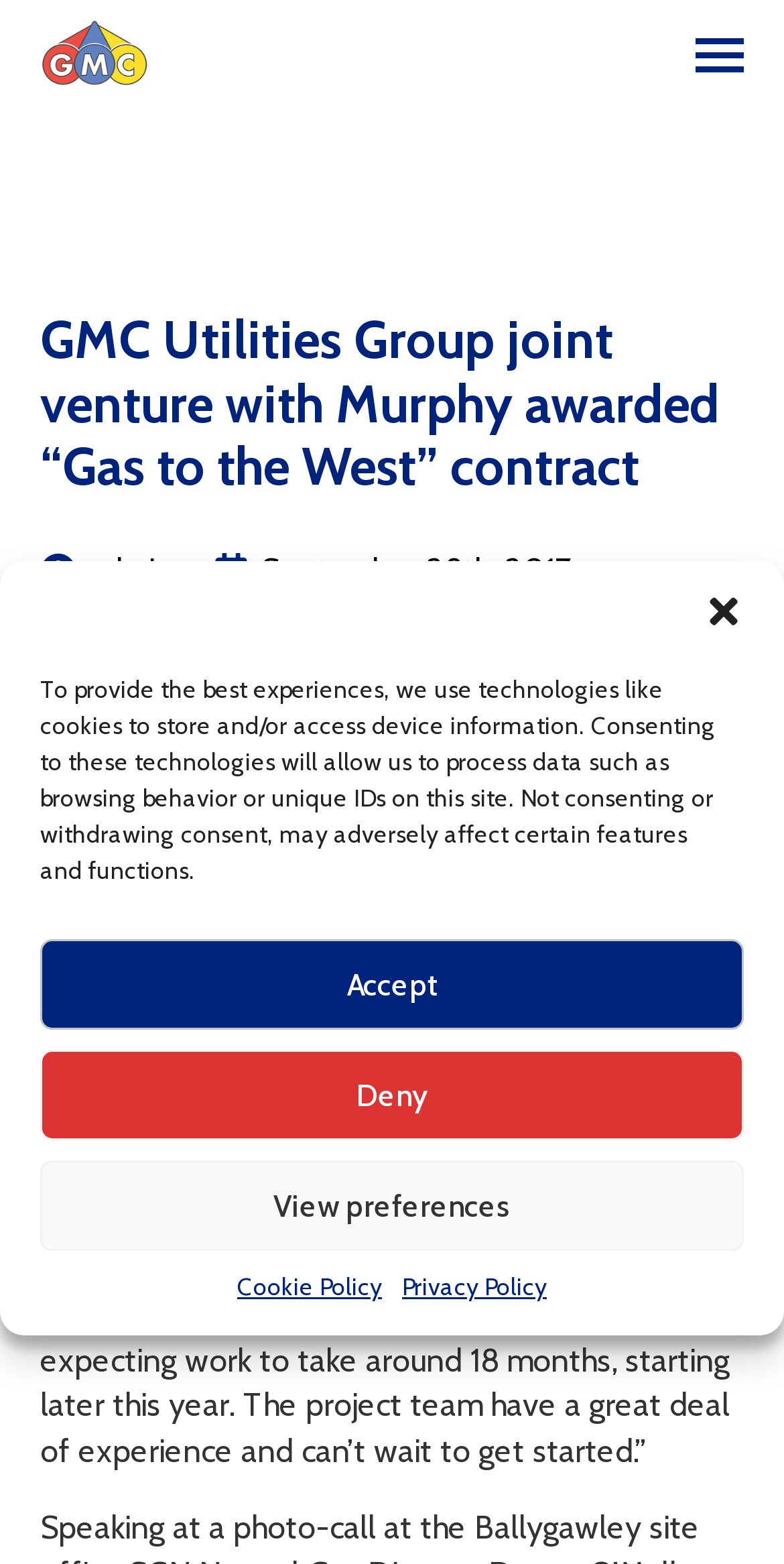What is the value of the contract?
Based on the image, answer the question with a single word or brief phrase.

£23m